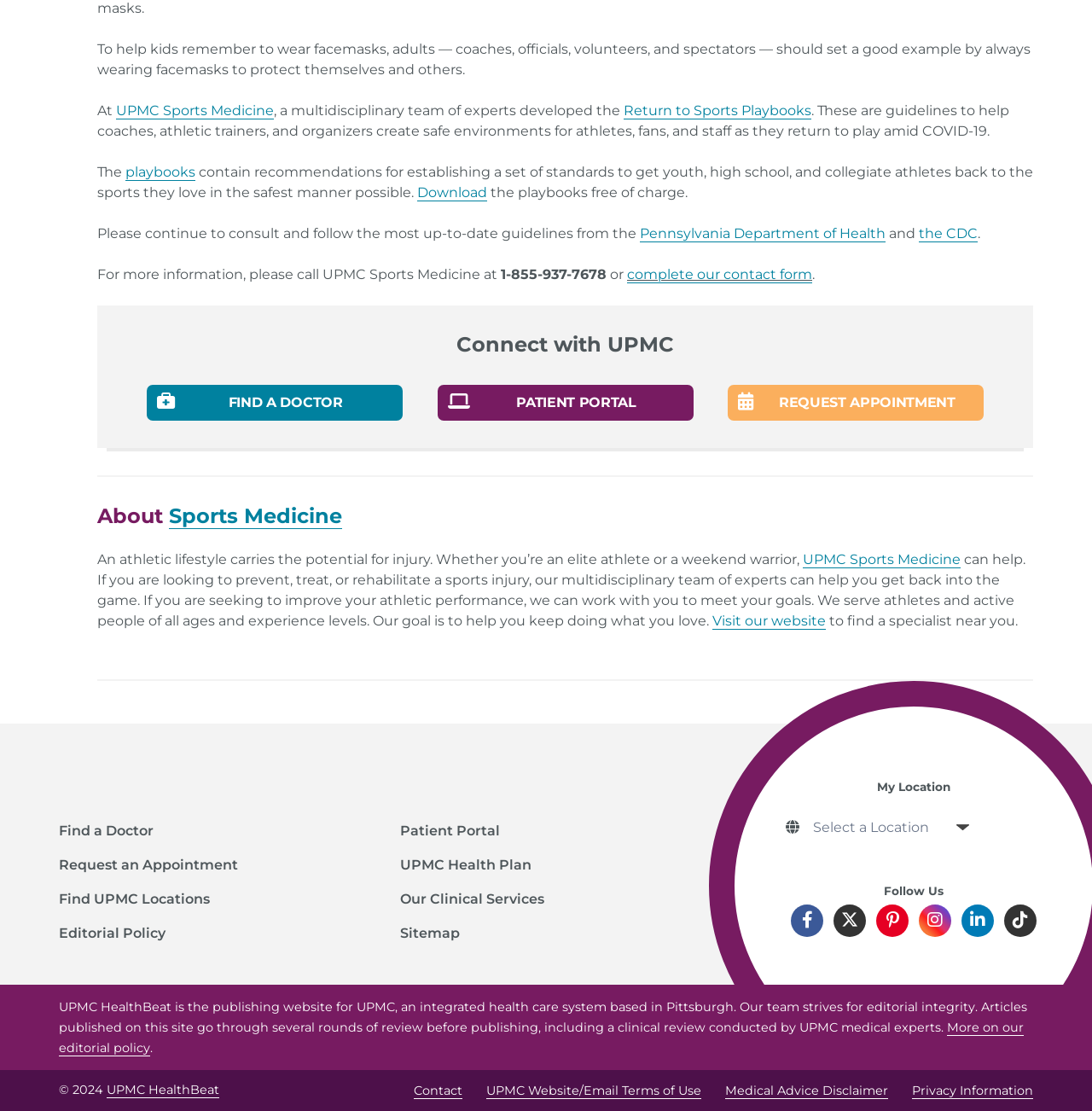How can one find a specialist near them?
Using the image, provide a concise answer in one word or a short phrase.

Visit the website